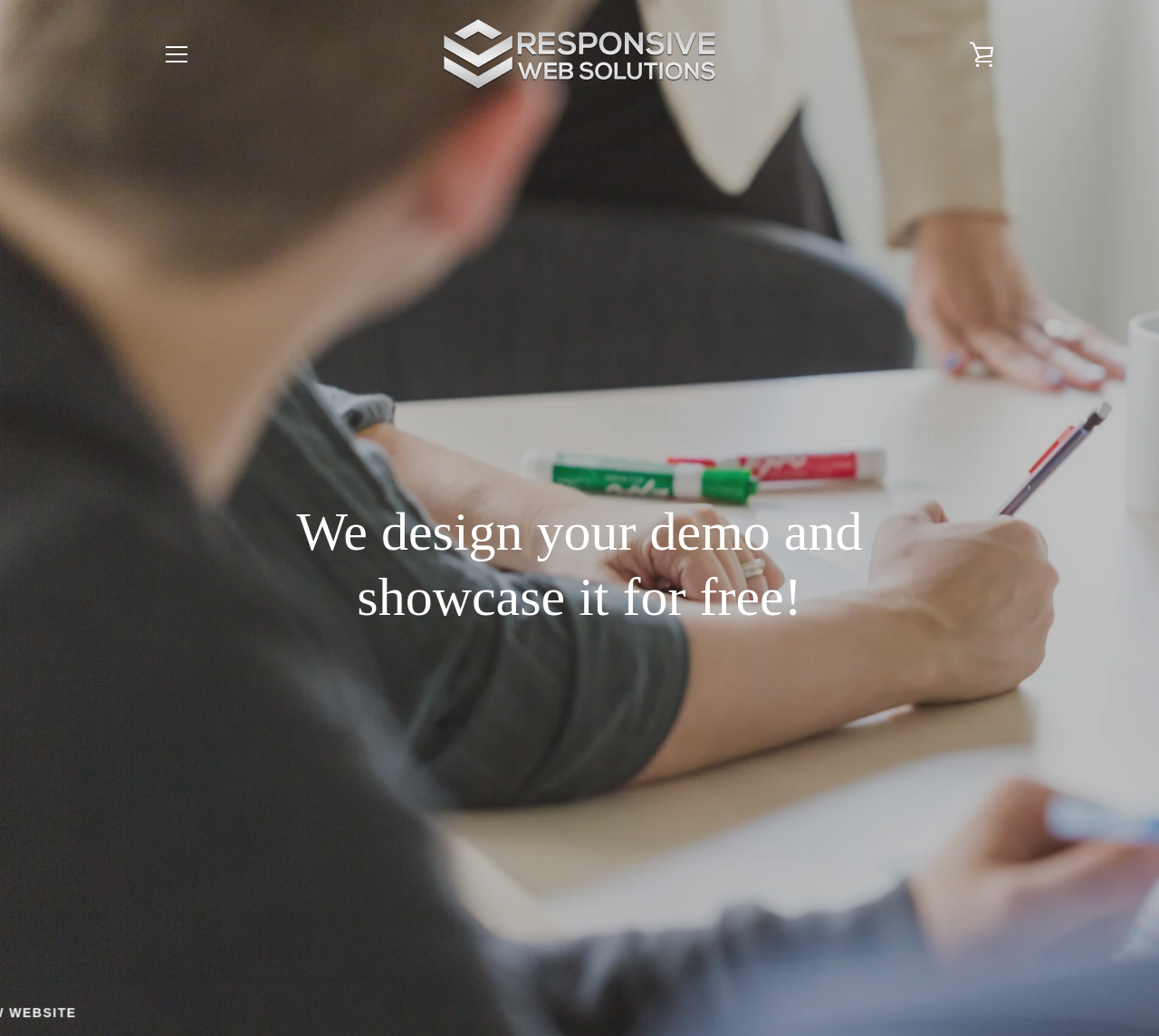Respond with a single word or phrase to the following question:
What is the status of the 'VIEW CART' link?

Not expanded